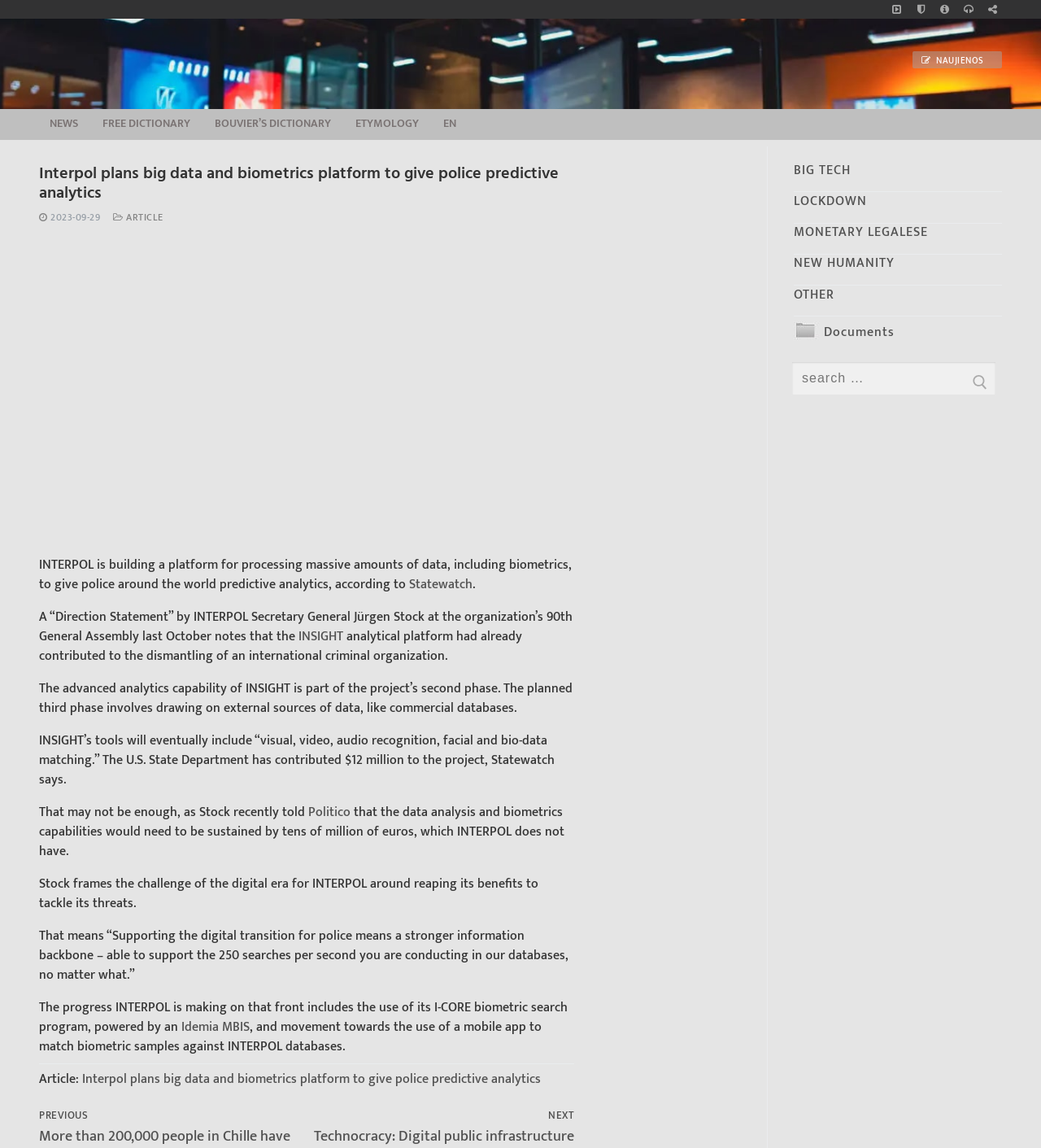Could you indicate the bounding box coordinates of the region to click in order to complete this instruction: "Click on NEWS".

[0.038, 0.099, 0.085, 0.118]